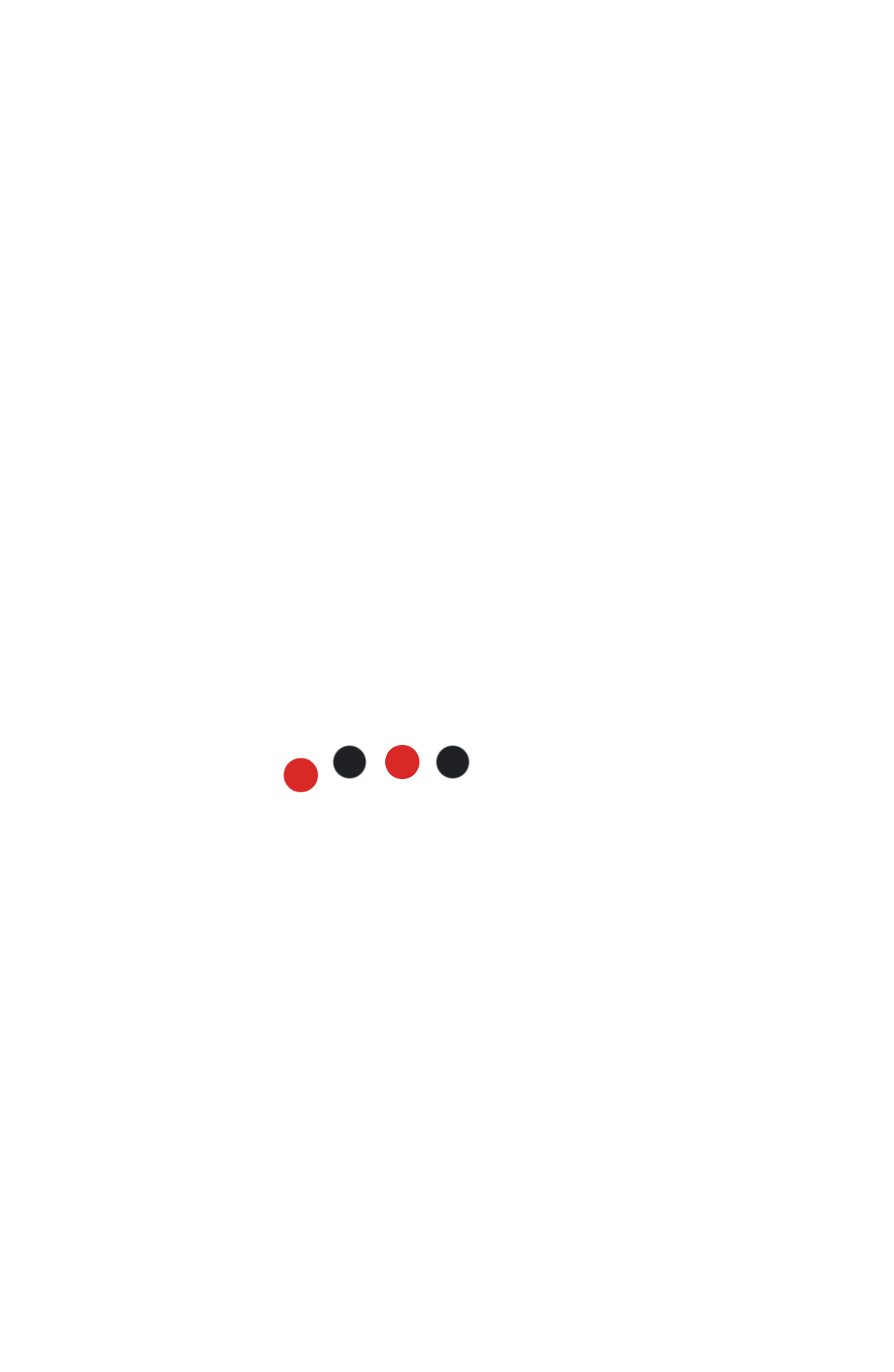Please locate the UI element described by "BTS Map" and provide its bounding box coordinates.

[0.373, 0.04, 0.627, 0.09]